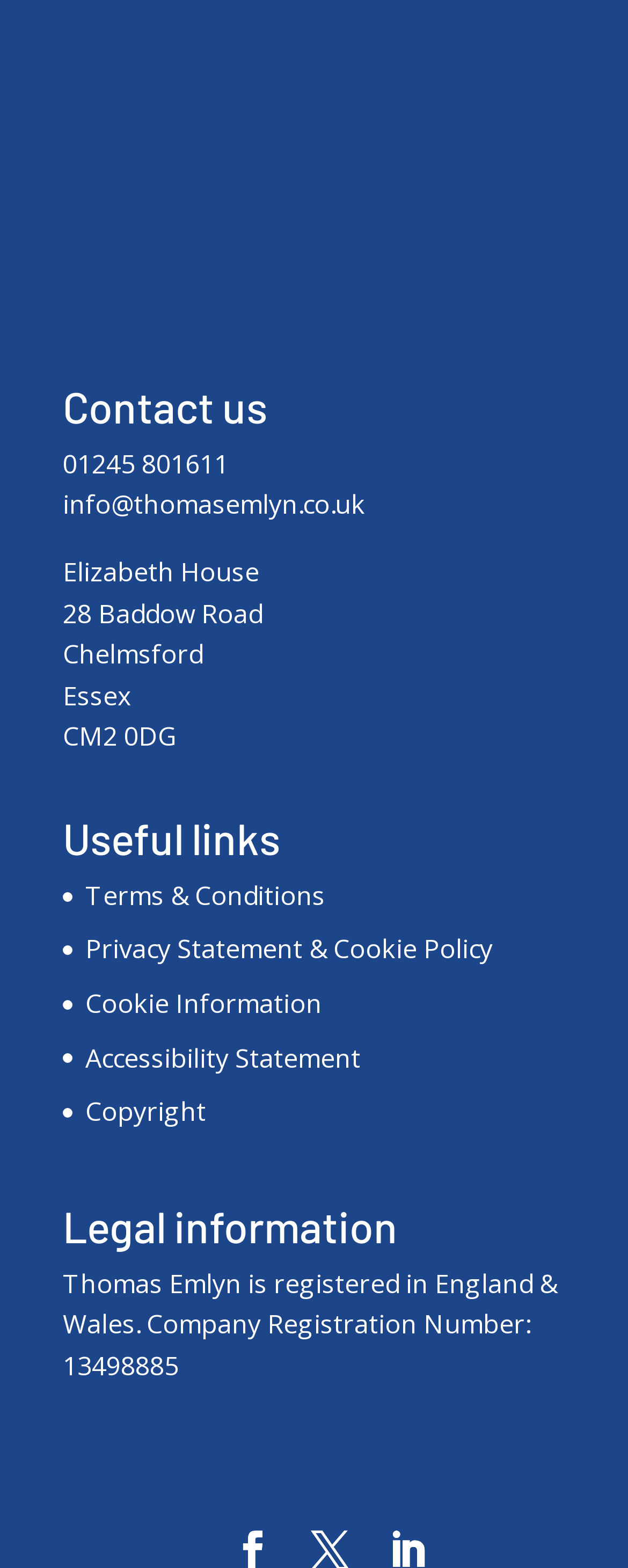What is the email address to contact?
Provide a one-word or short-phrase answer based on the image.

info@thomasemlyn.co.uk